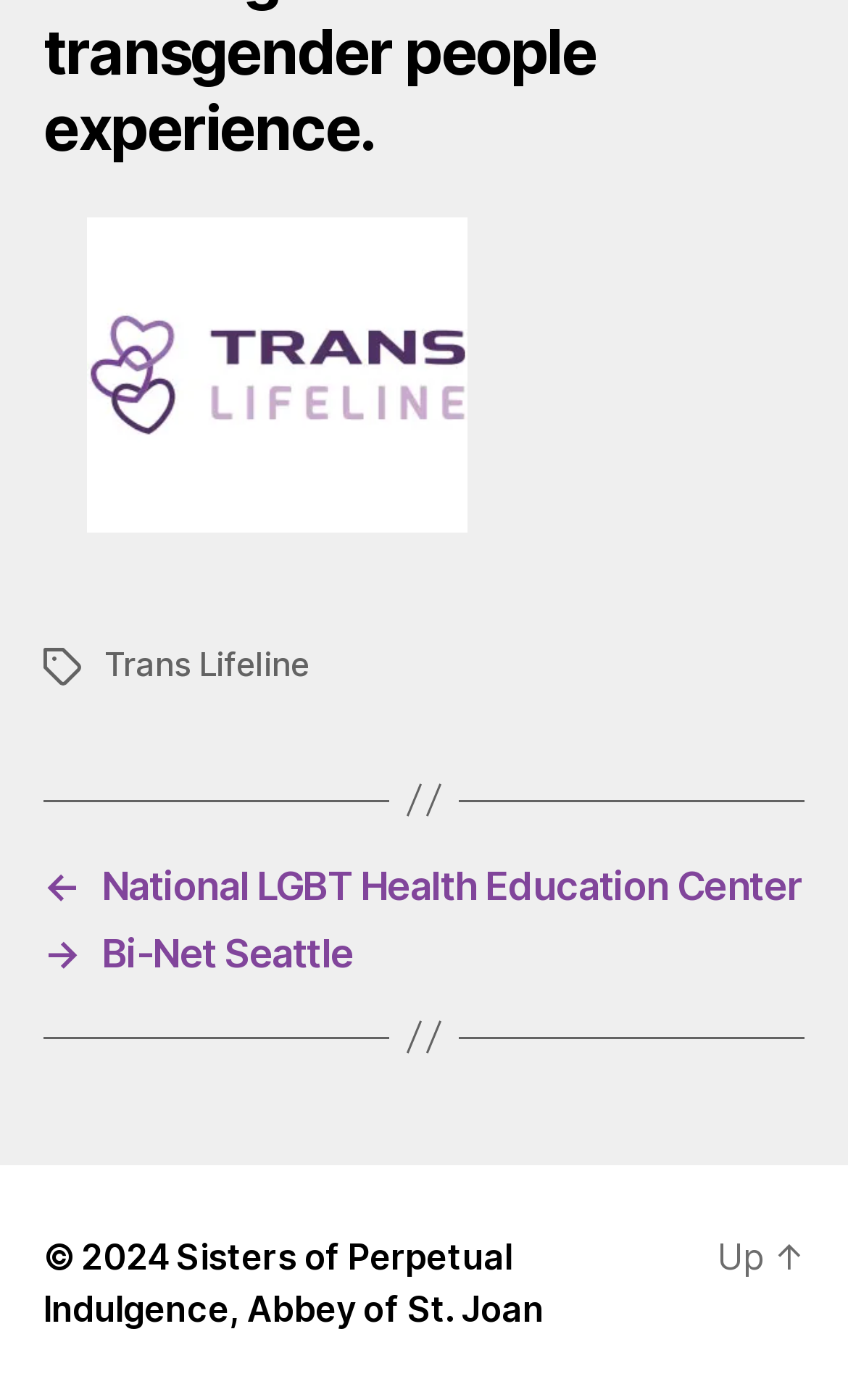Identify the coordinates of the bounding box for the element described below: "Trans Lifeline". Return the coordinates as four float numbers between 0 and 1: [left, top, right, bottom].

[0.123, 0.46, 0.365, 0.49]